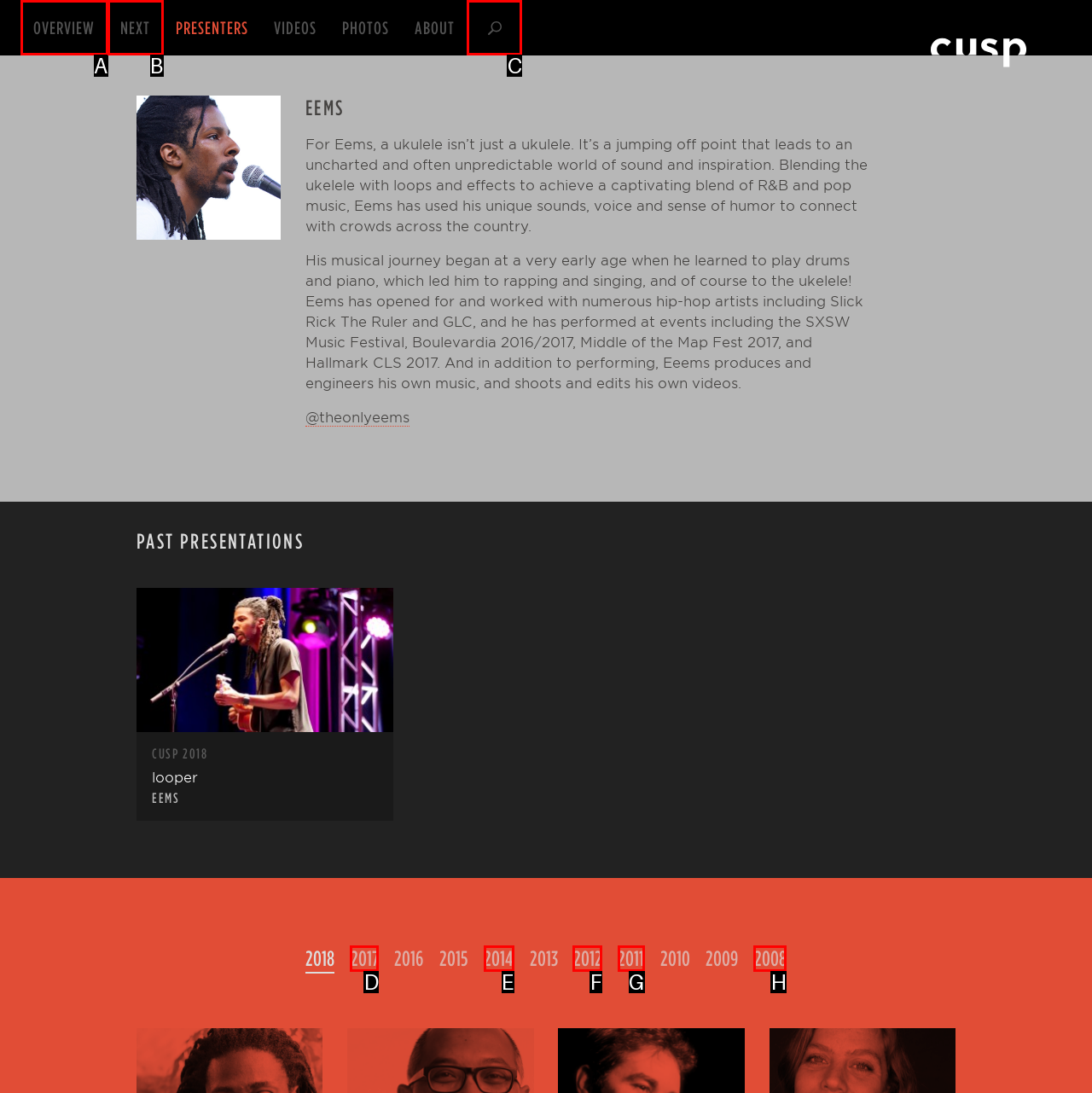Which lettered option should I select to achieve the task: search for something according to the highlighted elements in the screenshot?

C